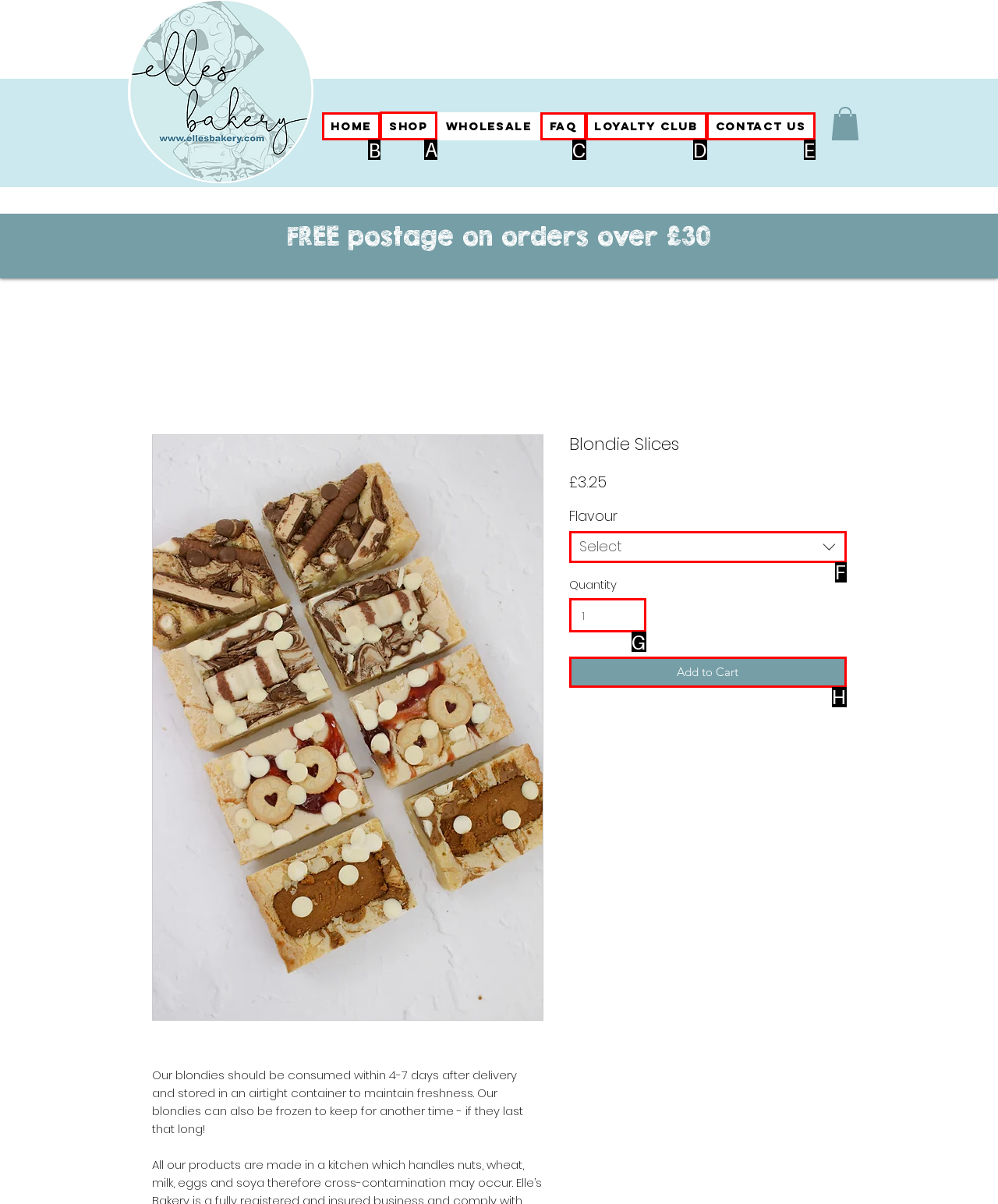Select the letter of the UI element that matches this task: Click the SHOP link
Provide the answer as the letter of the correct choice.

A